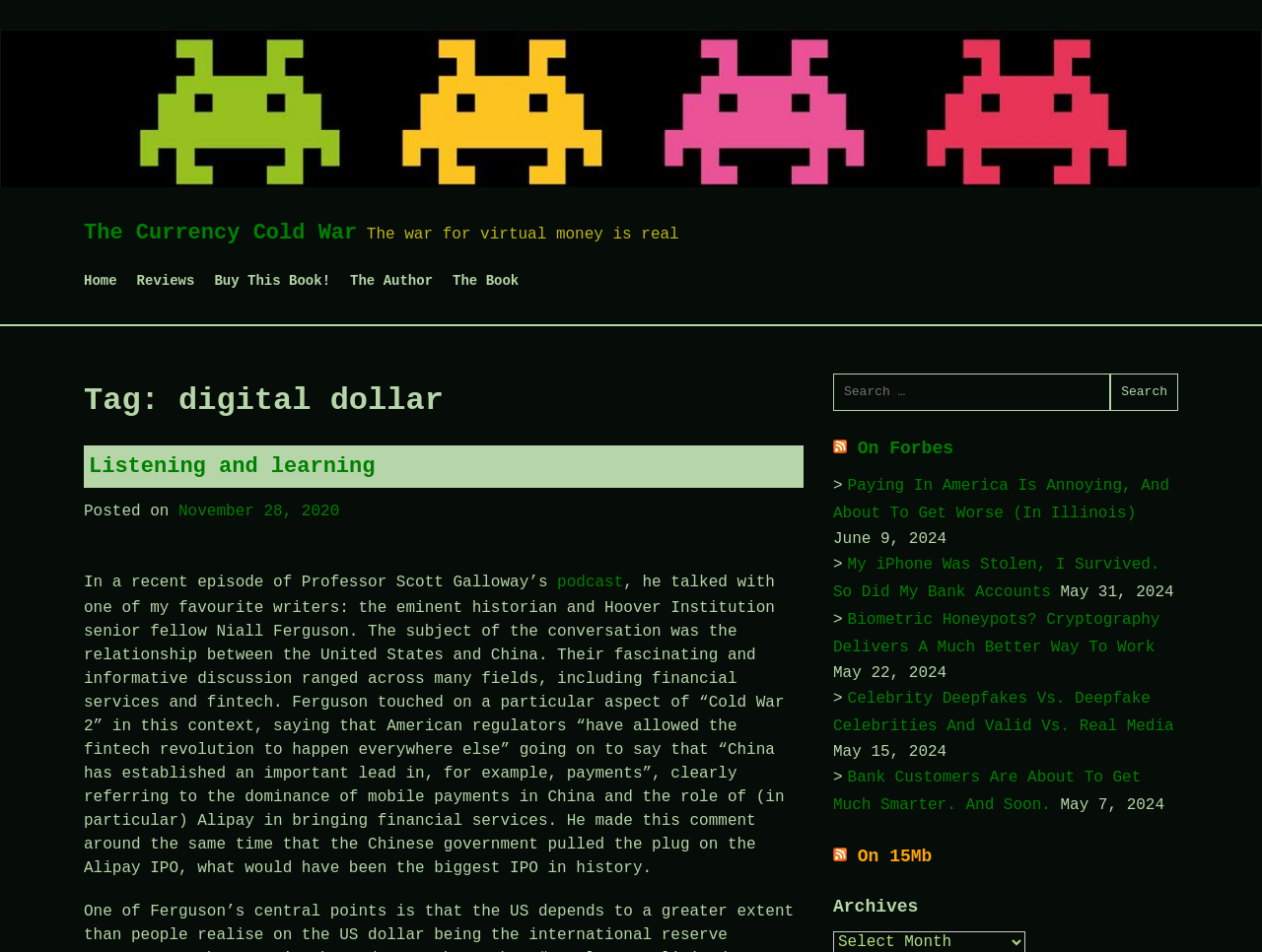What is the text of the first heading on the webpage?
Based on the image, provide a one-word or brief-phrase response.

Tag: digital dollar